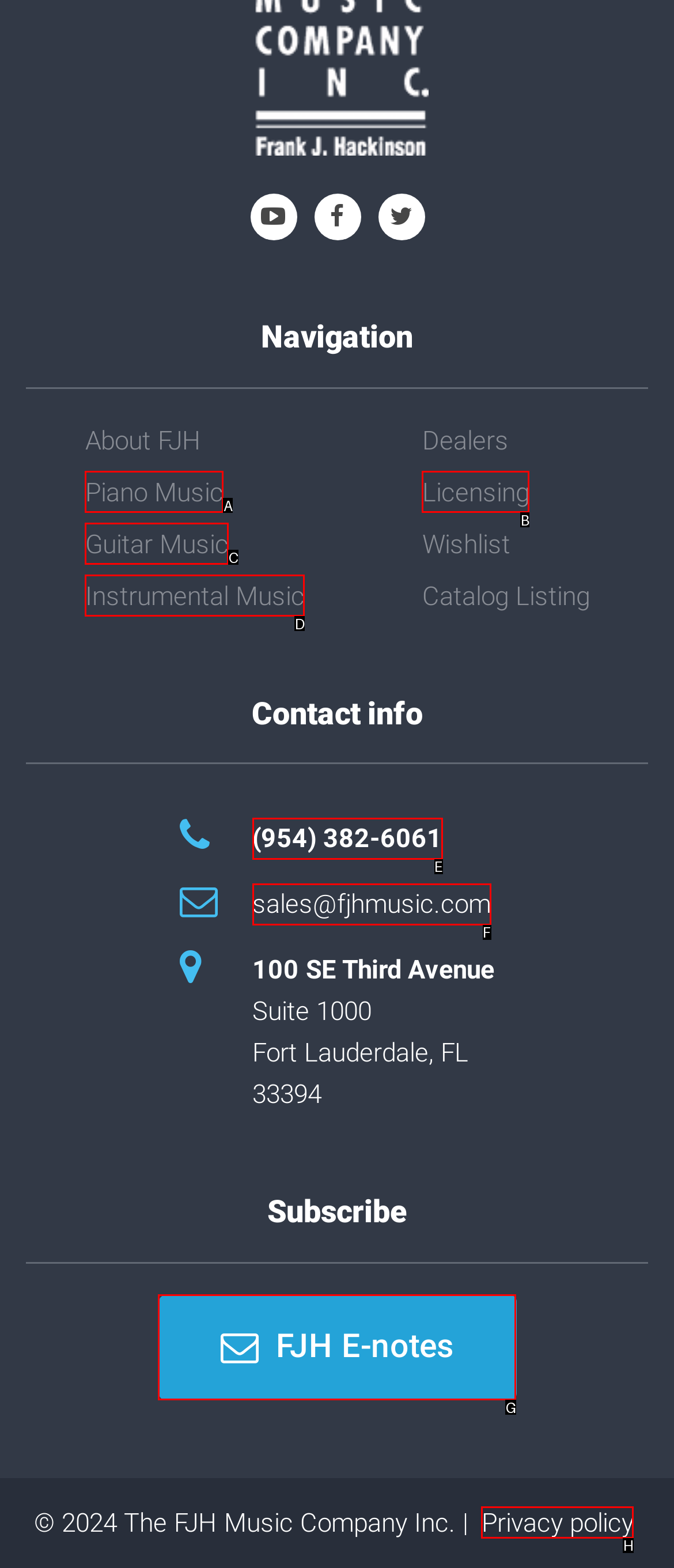Identify the correct UI element to click to follow this instruction: Check Privacy policy
Respond with the letter of the appropriate choice from the displayed options.

H